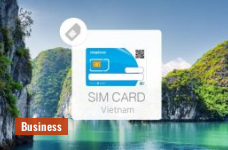What is the label in the lower left corner of the image?
Based on the content of the image, thoroughly explain and answer the question.

The label 'Business' is positioned in the lower left corner of the image, indicating the commercial aspect of mobile services in the region and highlighting the importance of reliable mobile communication for business purposes in Vietnam's scenic locales.